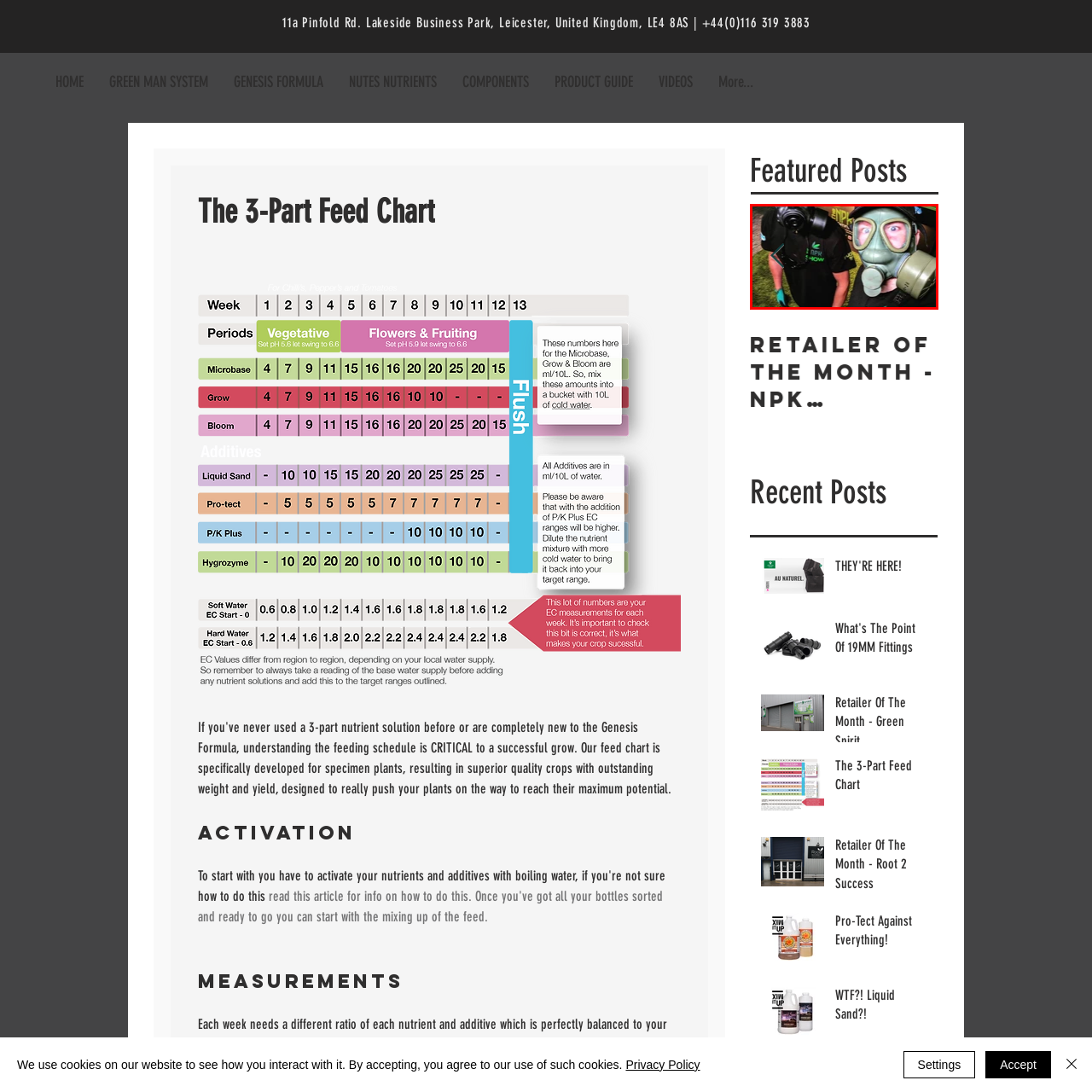Direct your attention to the image marked by the red boundary, What is emphasized by the individuals' expressions? Provide a single word or phrase in response.

Importance of safety